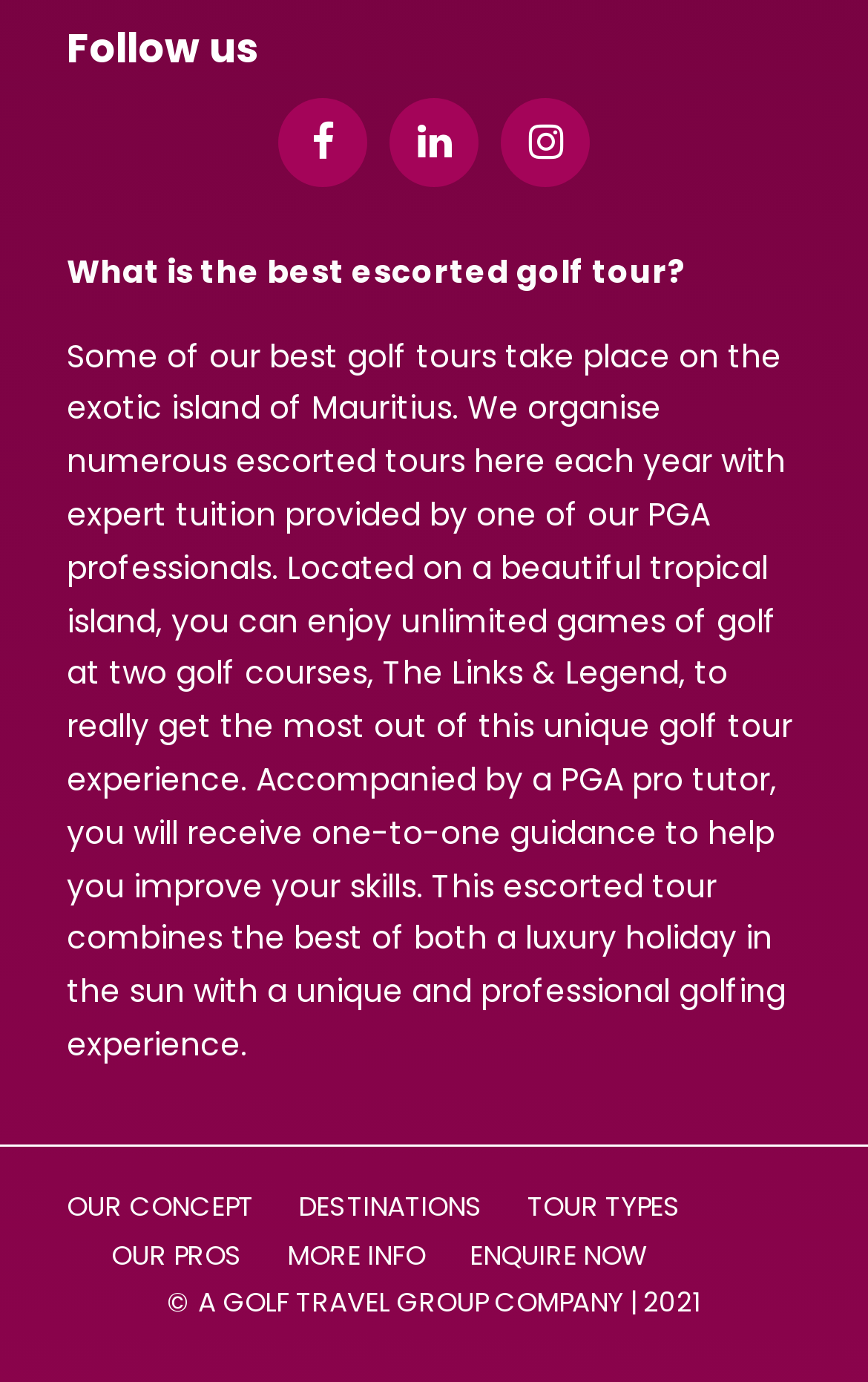What can you do on this webpage?
Based on the screenshot, give a detailed explanation to answer the question.

The webpage provides links to various sections, including 'OUR CONCEPT', 'DESTINATIONS', 'TOUR TYPES', and 'OUR PROS', which suggest that users can learn more about the golf tours and enquire about them. The 'ENQUIRE NOW' link further supports this conclusion.